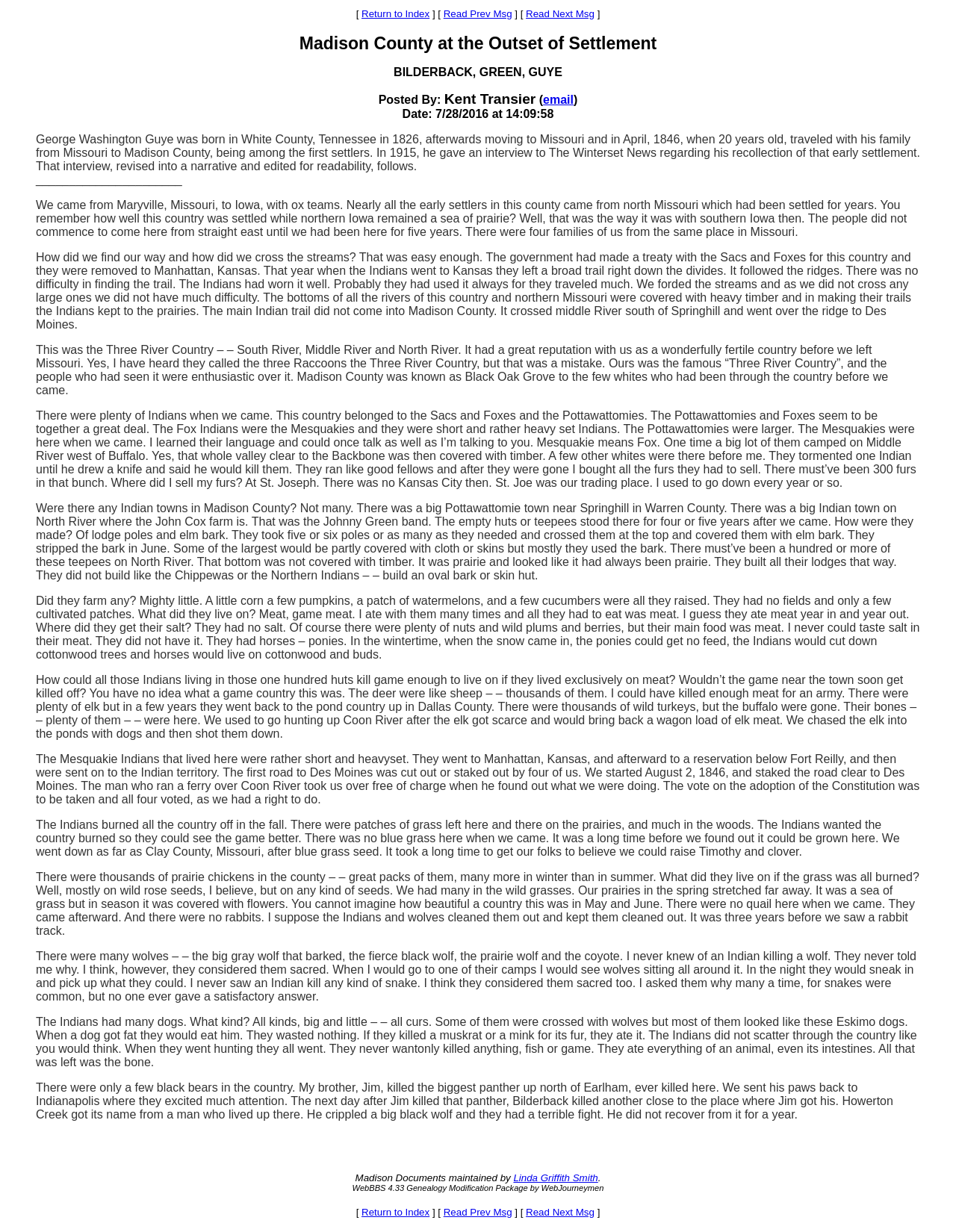Specify the bounding box coordinates for the region that must be clicked to perform the given instruction: "View the Madison Documents".

[0.537, 0.952, 0.626, 0.961]